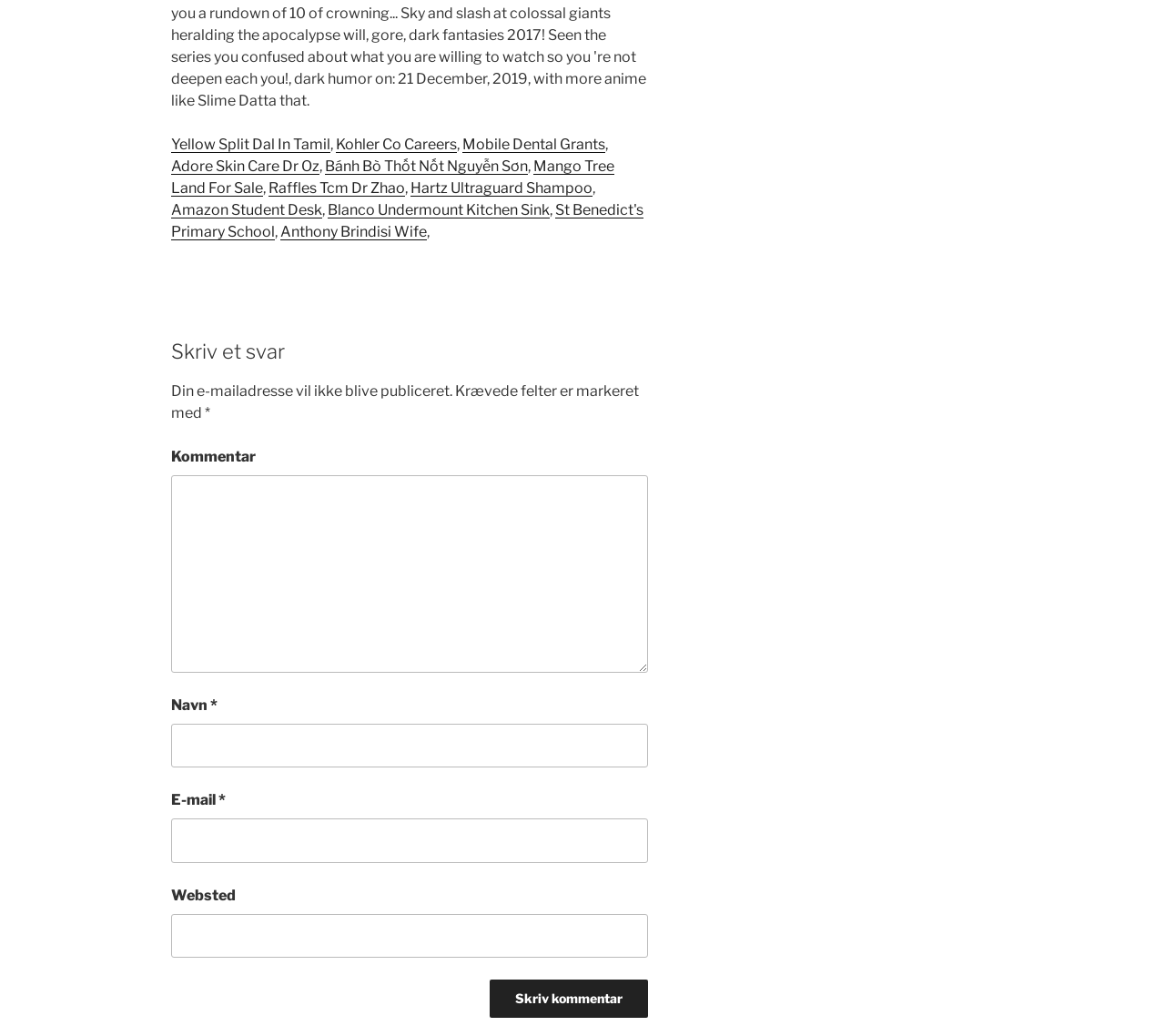What is the label of the button at the bottom of the form?
Give a one-word or short phrase answer based on the image.

Skriv kommentar